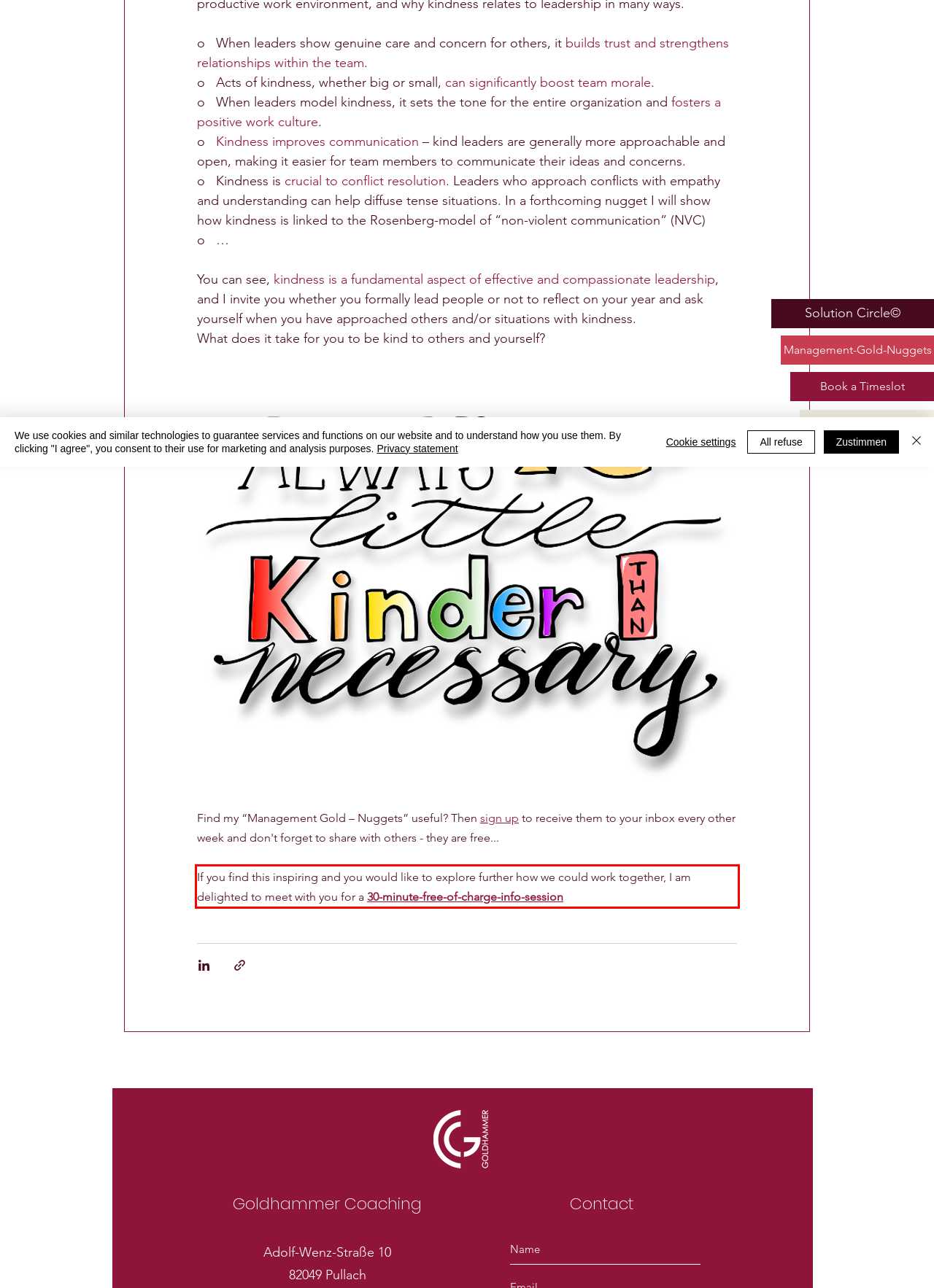Given a screenshot of a webpage, identify the red bounding box and perform OCR to recognize the text within that box.

If you find this inspiring and you would like to explore further how we could work together, I am delighted to meet with you for a 30-minute-free-of-charge-info-session